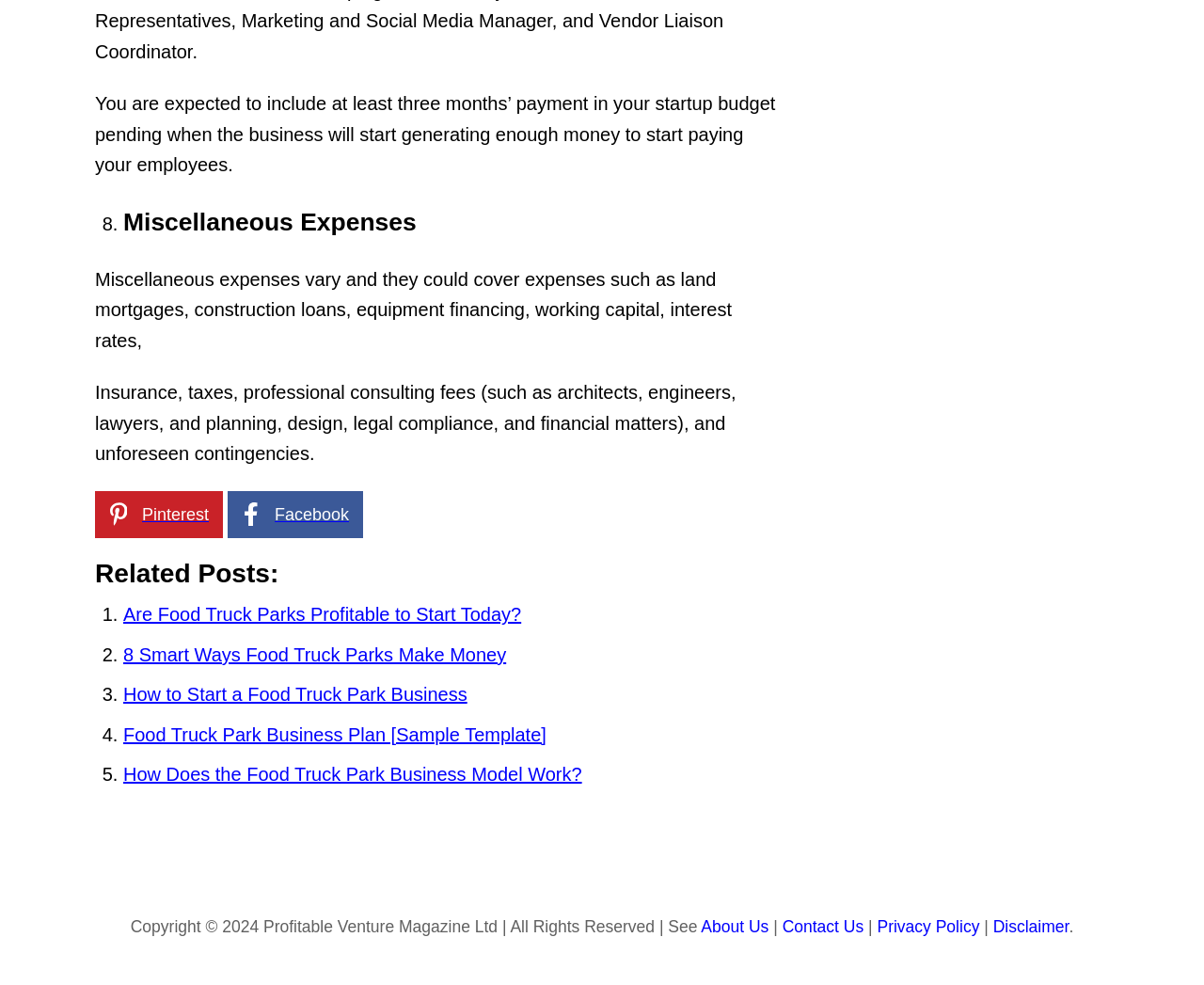What is the first miscellaneous expense mentioned?
From the details in the image, provide a complete and detailed answer to the question.

The webpage lists miscellaneous expenses, and the first one mentioned is 'land mortgages, construction loans, equipment financing, working capital, interest rates,'. Therefore, the answer is 'land mortgages'.